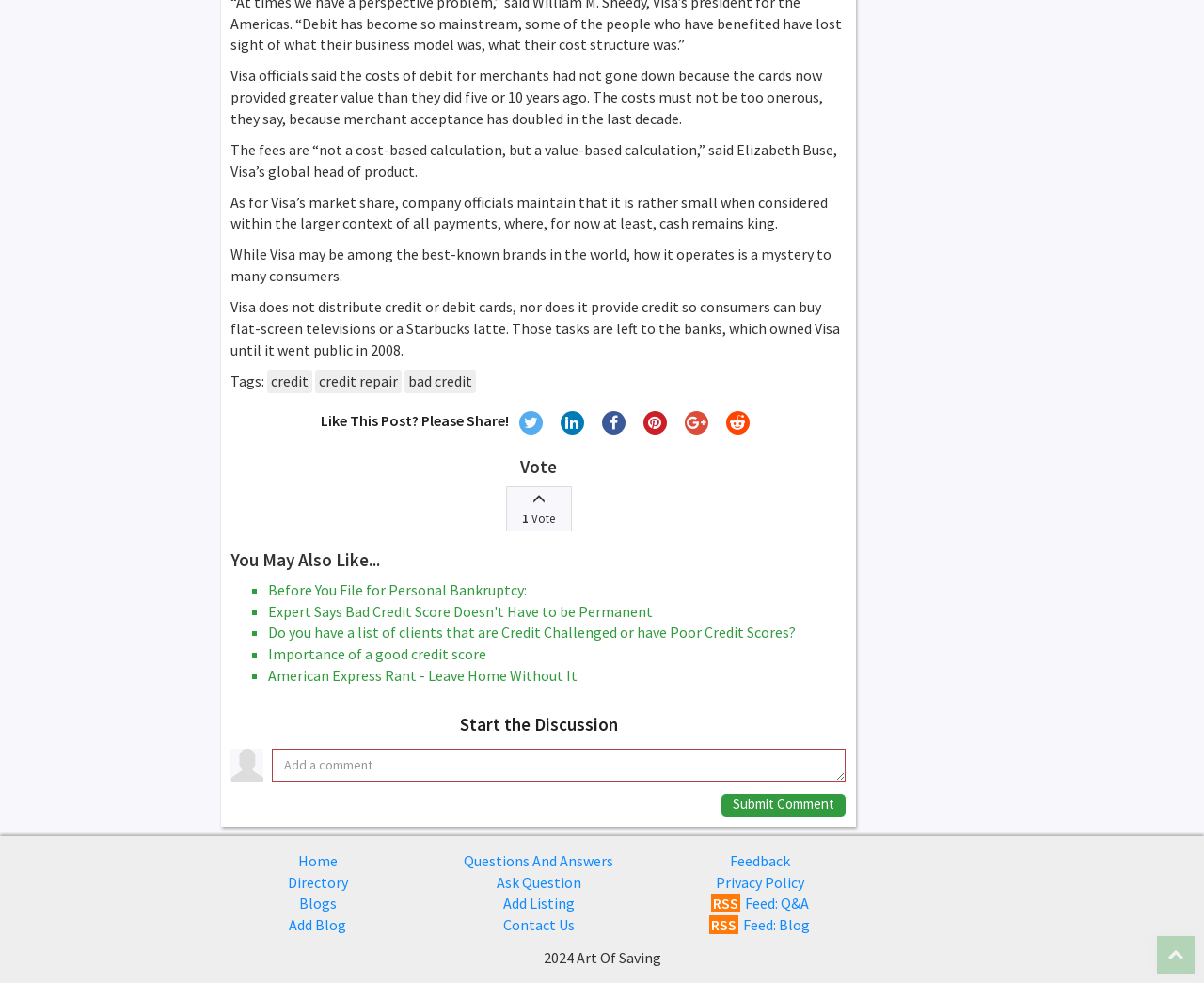What is the topic of the article? Examine the screenshot and reply using just one word or a brief phrase.

Visa and credit